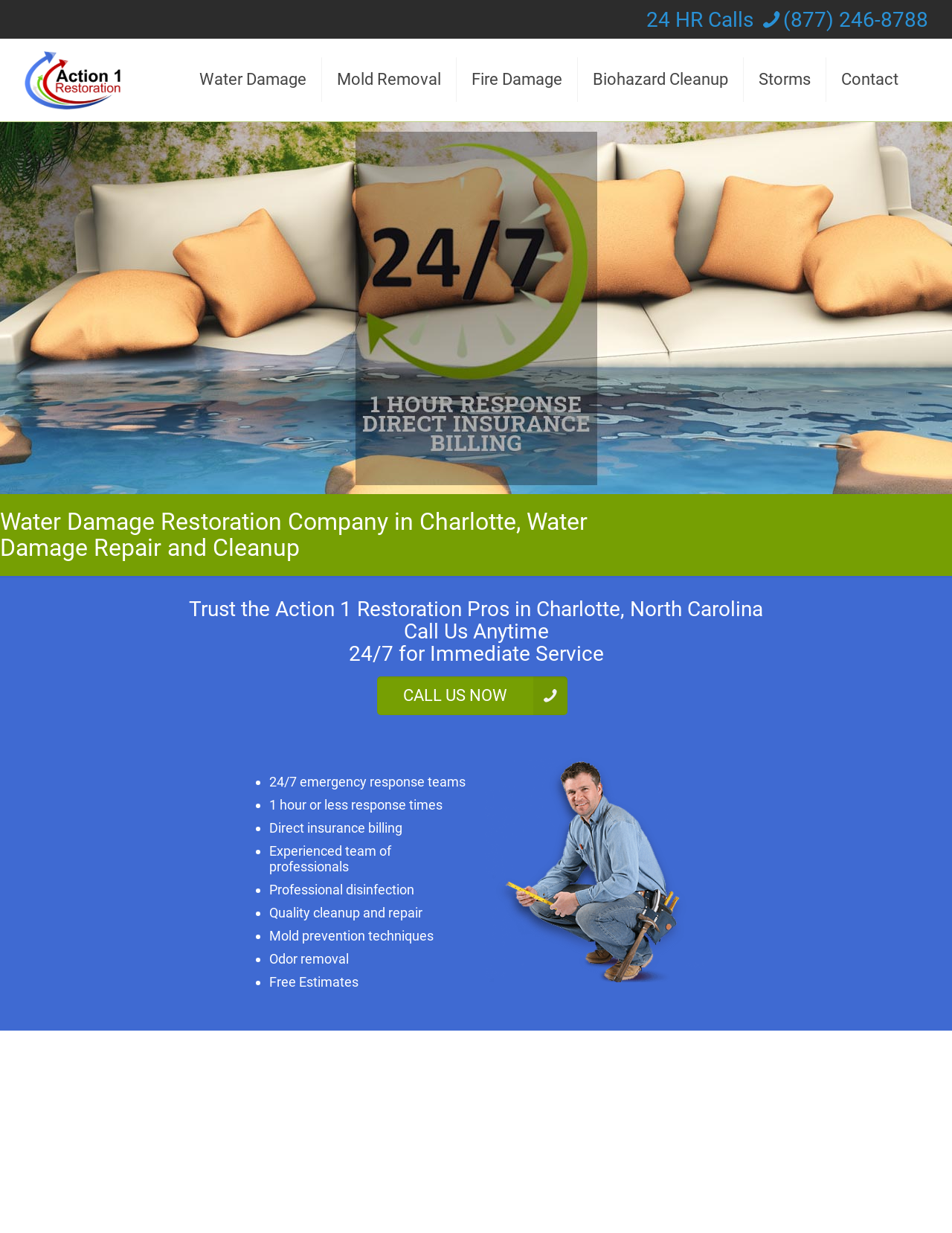Describe the webpage in detail, including text, images, and layout.

The webpage is about Action 1 Restoration, a water damage restoration company in Charlotte, North Carolina. At the top of the page, there is a logo of the company, accompanied by a list of links to different services, including Water Damage, Mold Removal, Fire Damage, Biohazard Cleanup, Storms, and Contact.

Below the logo and links, there is a heading that reads "Water Damage Restoration Company in Charlotte, Water Damage Repair and Cleanup". Underneath this heading, there is a subheading that emphasizes the company's 24/7 immediate service and encourages visitors to call them anytime.

To the right of the subheading, there is a "CALL US NOW" link. Below this, there is a list of bullet points highlighting the company's services, including 24/7 emergency response teams, 1 hour or less response times, direct insurance billing, and more.

On the top-right corner of the page, there is a section displaying the company's contact details, including a phone number and a "24 HR Calls" label.